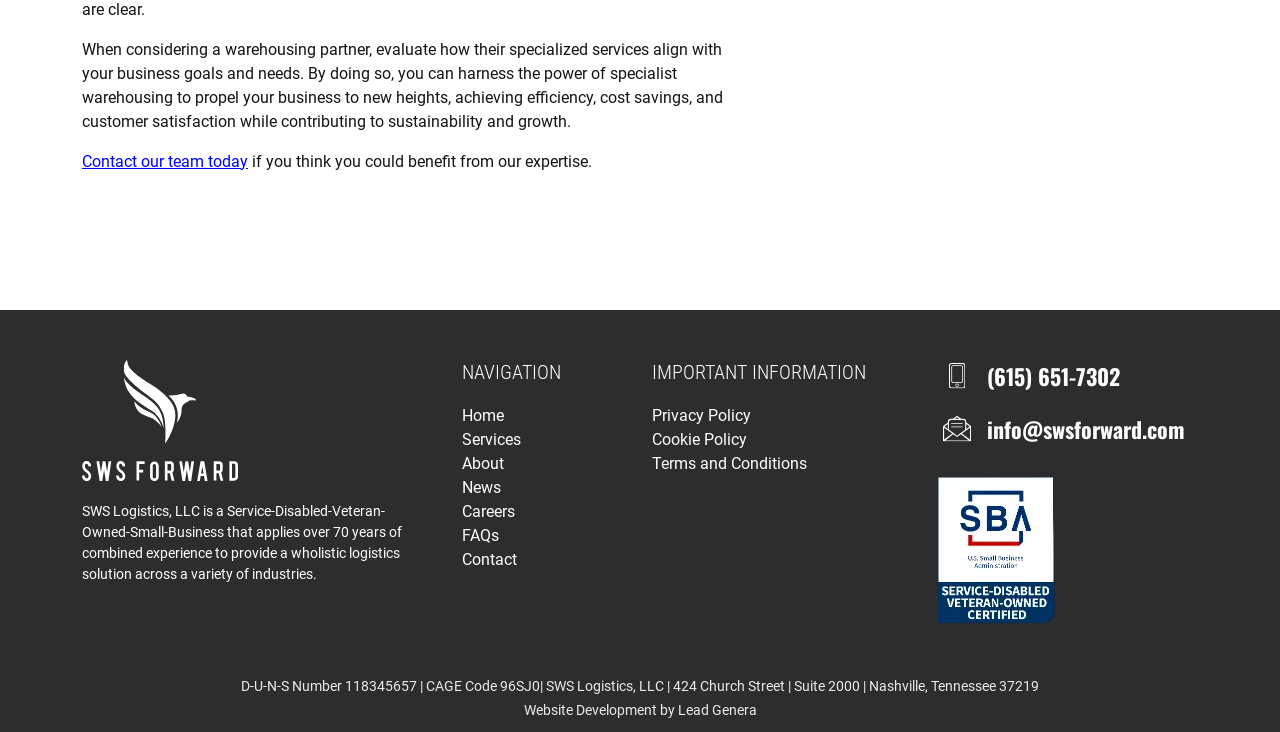Please identify the coordinates of the bounding box for the clickable region that will accomplish this instruction: "Get in touch via phone".

[0.771, 0.491, 0.875, 0.537]